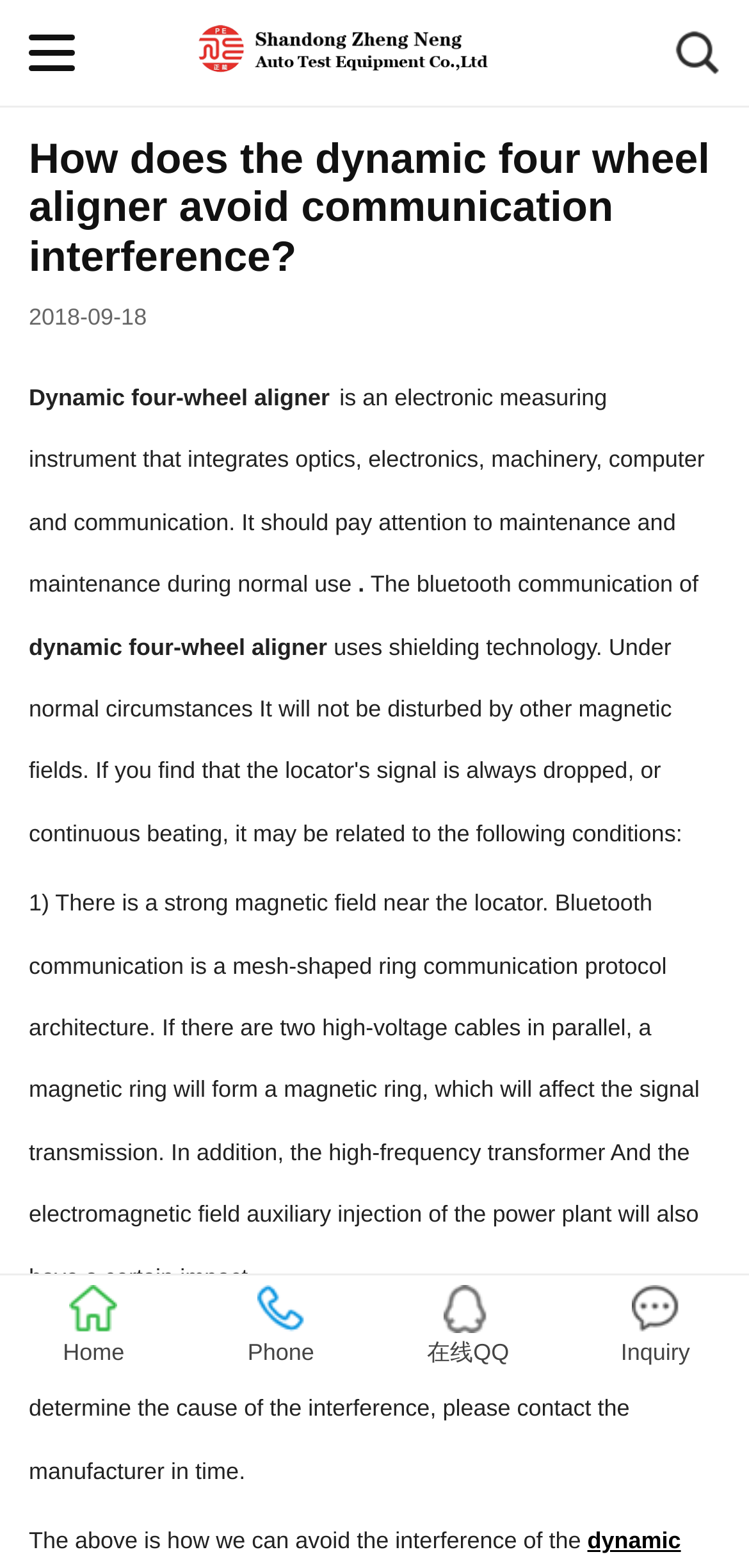Provide an in-depth caption for the contents of the webpage.

The webpage is about how to avoid communication interference in a dynamic four-wheel aligner. At the top left, there is a company logo and a link to "Shandong Zhengneng Automobile Testing Equipment Co., Ltd." with a corresponding image. On the top right, there is a button. 

Below the company logo, there is a heading that asks the question "How does the dynamic four wheel aligner avoid communication interference?" followed by a date "2018-09-18". 

The main content of the webpage is divided into several paragraphs. The first paragraph introduces the dynamic four-wheel aligner as an electronic measuring instrument. The second paragraph explains that the Bluetooth communication of the dynamic four-wheel aligner may be affected by strong magnetic fields or high-voltage cables. 

The third paragraph lists two ways to avoid interference: keeping away from strong magnetic fields and ensuring good contact of the Bluetooth cable. The last paragraph summarizes the methods to avoid interference.

At the bottom of the page, there are four links: "Home", "Phone", "在线QQ", and "Inquiry", which are aligned horizontally.